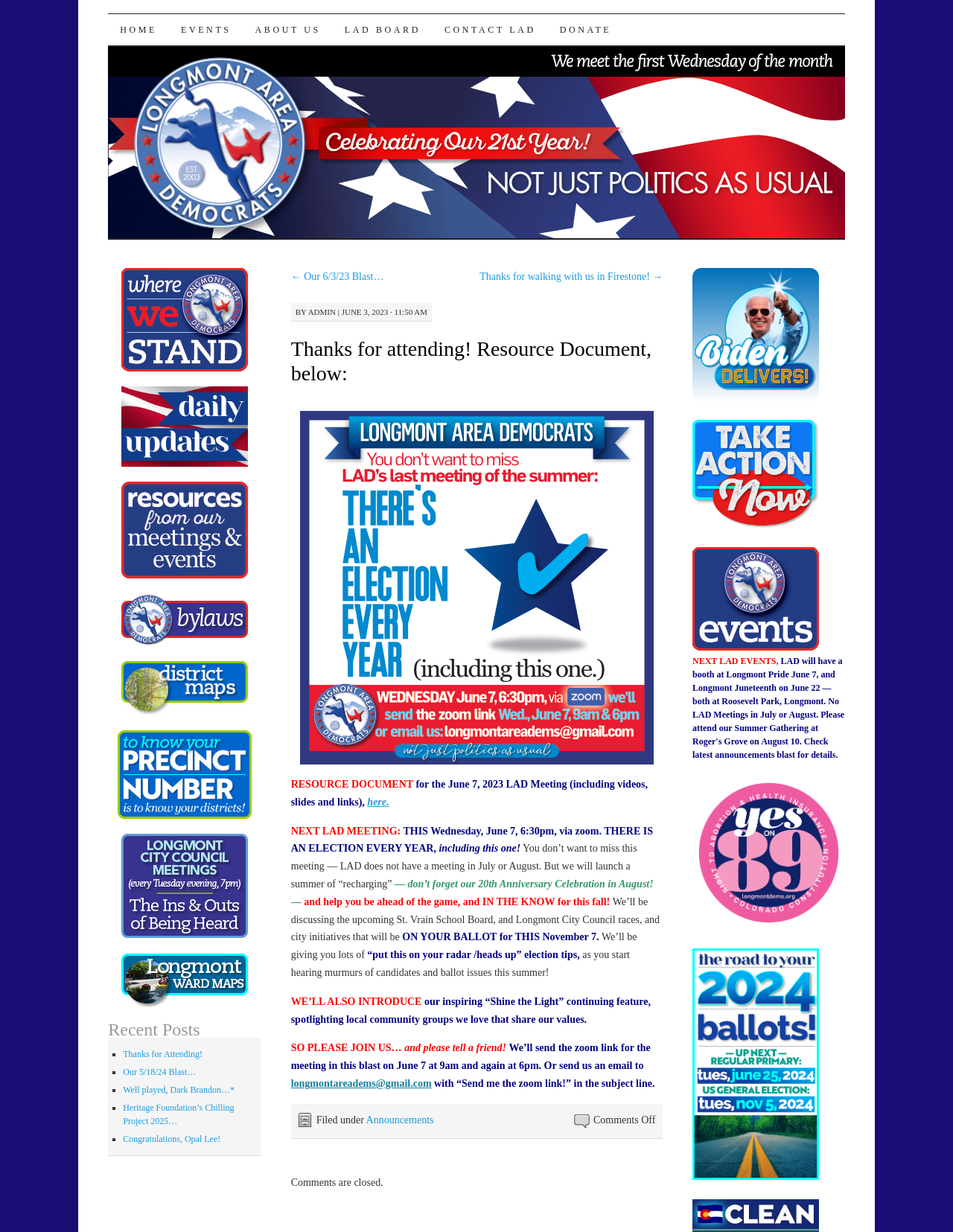Determine the bounding box coordinates of the section to be clicked to follow the instruction: "Click on the 'Thanks for Attending!' link". The coordinates should be given as four float numbers between 0 and 1, formatted as [left, top, right, bottom].

[0.129, 0.851, 0.212, 0.86]